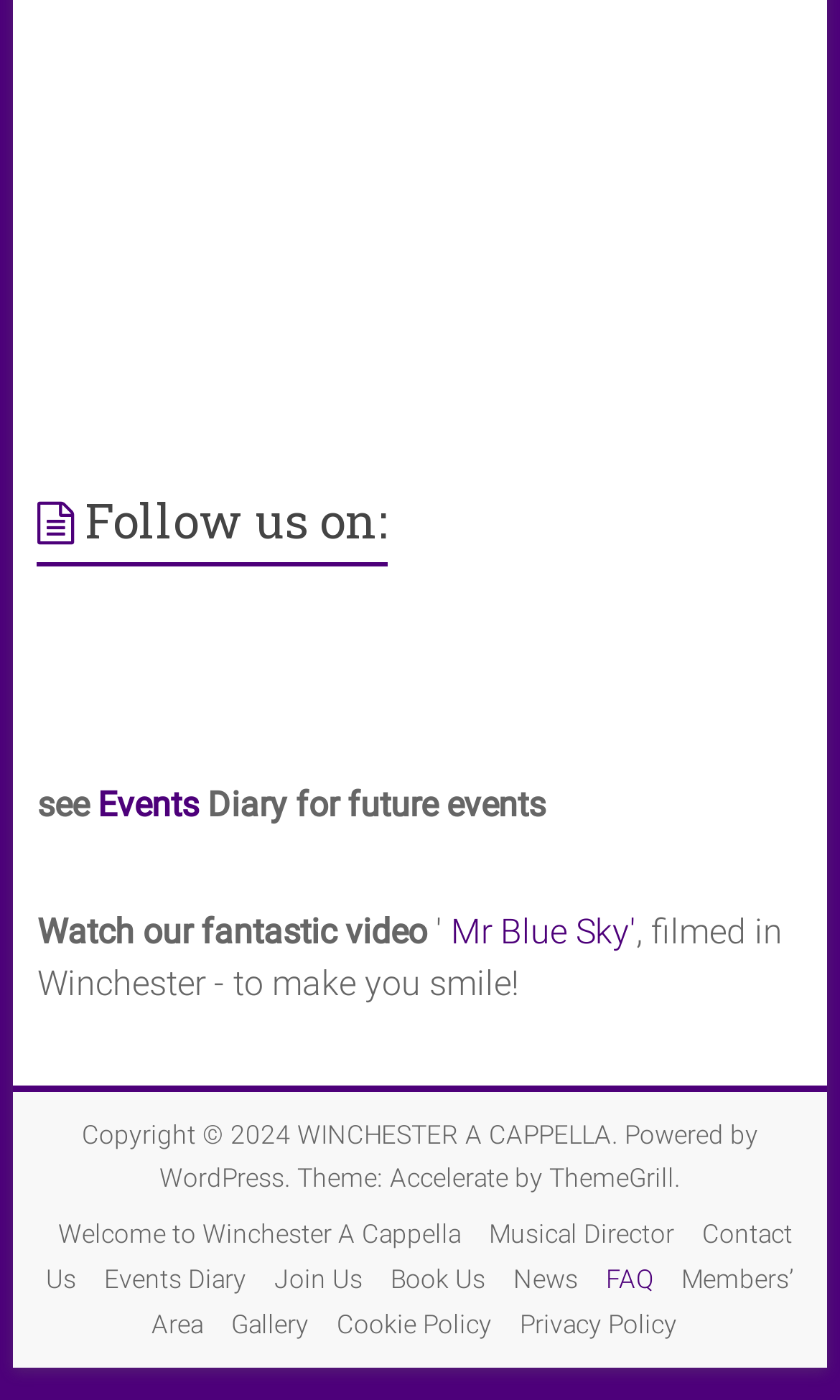Identify the bounding box coordinates of the clickable region required to complete the instruction: "Watch the video". The coordinates should be given as four float numbers within the range of 0 and 1, i.e., [left, top, right, bottom].

[0.536, 0.651, 0.757, 0.68]